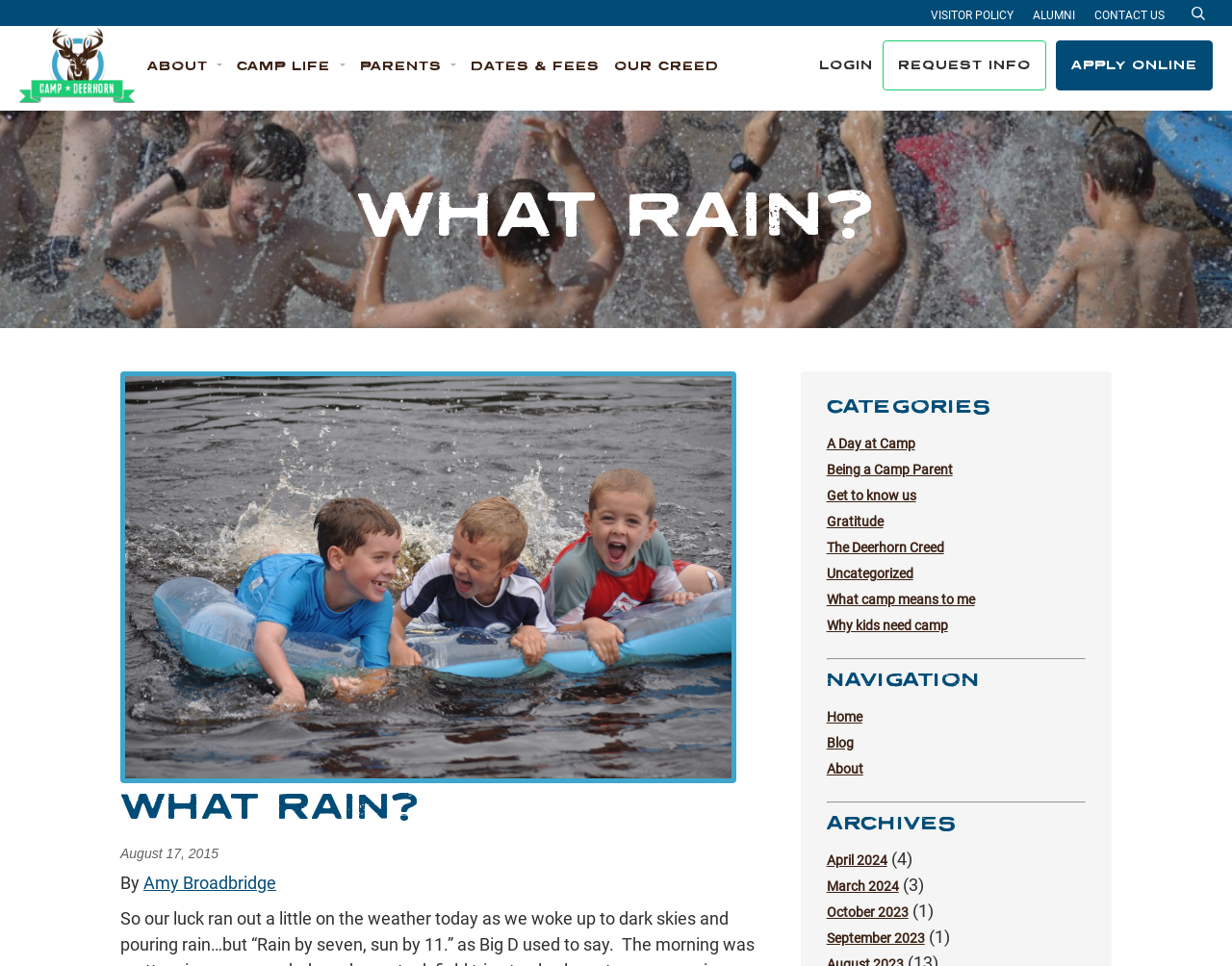Determine the bounding box coordinates for the area that should be clicked to carry out the following instruction: "Learn more about CAMP LIFE".

[0.192, 0.06, 0.28, 0.076]